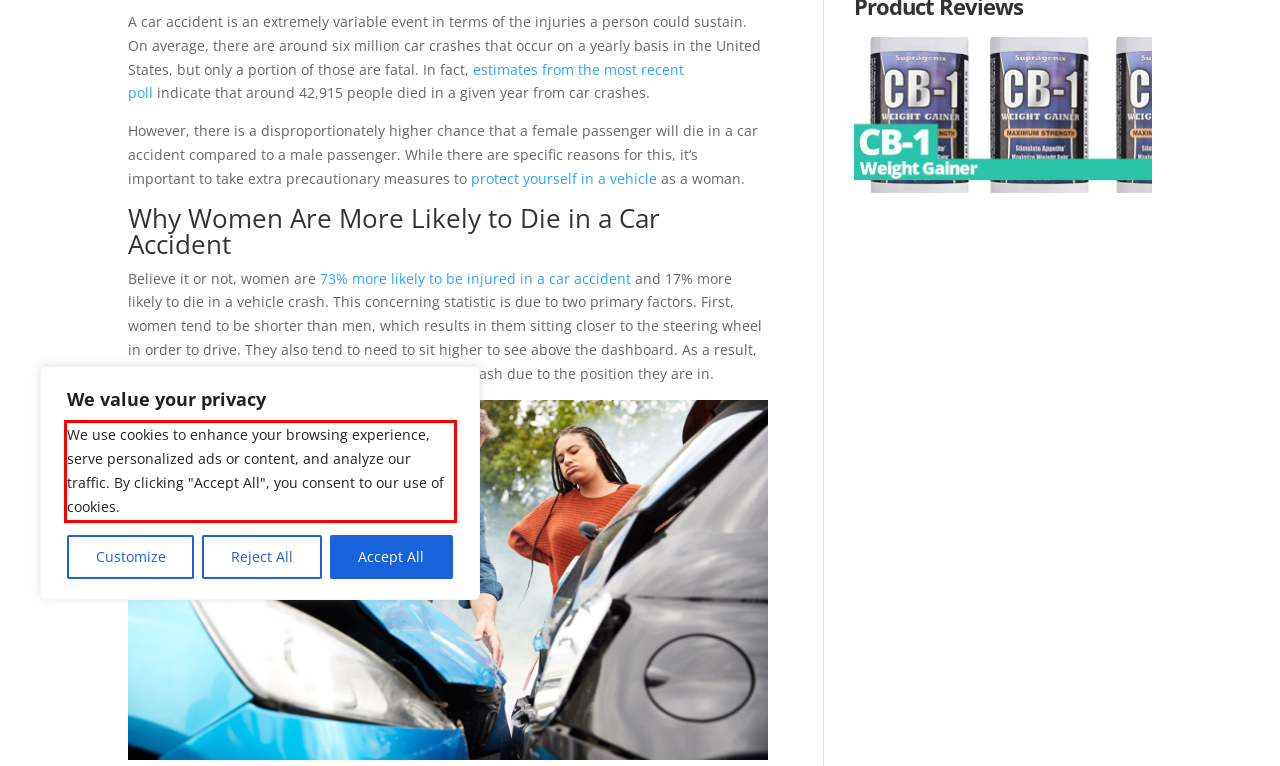You have a screenshot of a webpage with a red bounding box. Identify and extract the text content located inside the red bounding box.

We use cookies to enhance your browsing experience, serve personalized ads or content, and analyze our traffic. By clicking "Accept All", you consent to our use of cookies.